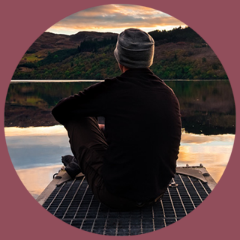What is reflected on the water's surface?
Give a comprehensive and detailed explanation for the question.

According to the caption, 'soft clouds reflecting on the water's surface' creates a serene atmosphere, implying that the clouds are being reflected on the water.